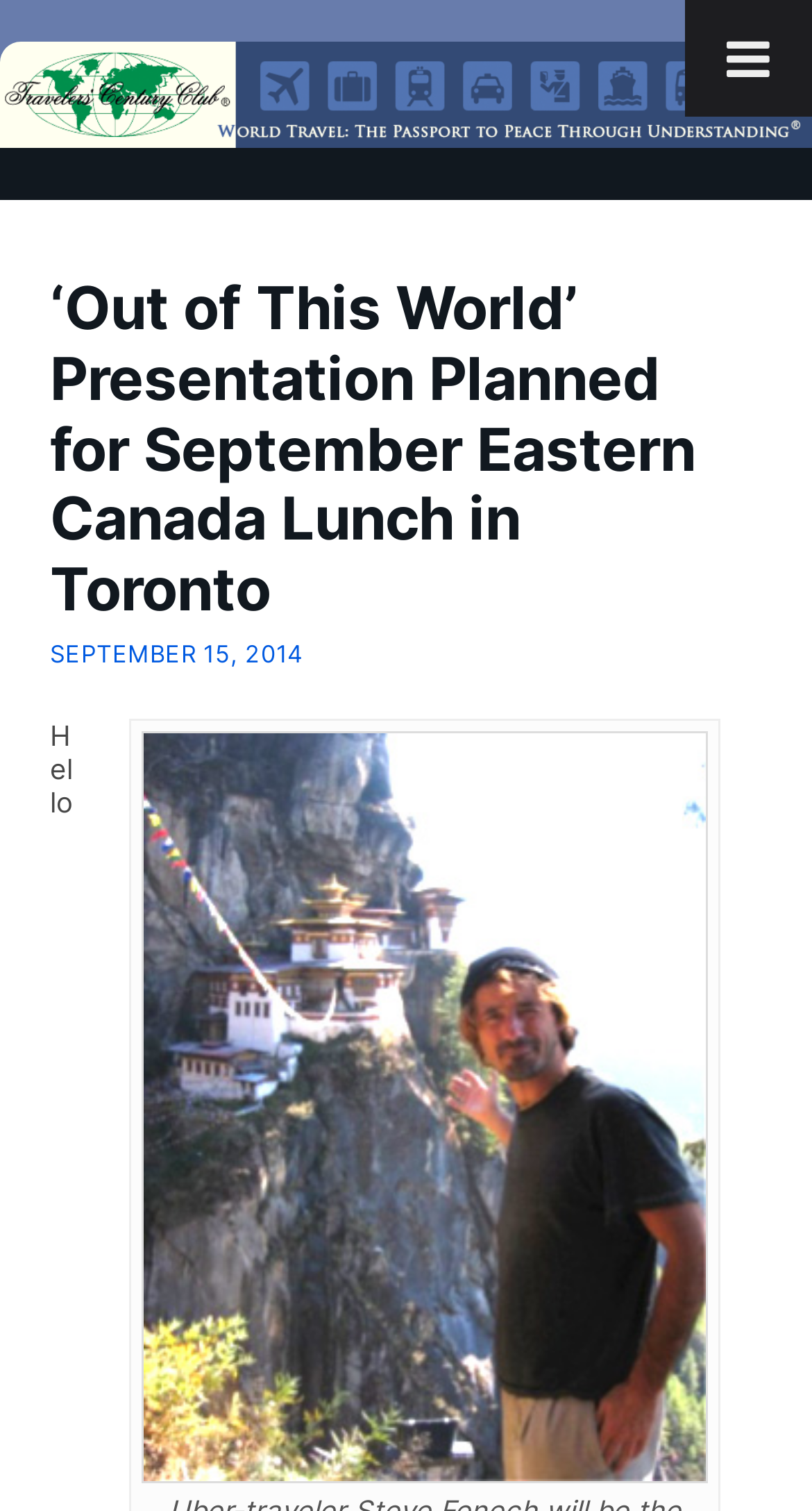Please provide a detailed answer to the question below based on the screenshot: 
What is the purpose of the button at the top right corner of the webpage?

I found the purpose of the button by looking at its text, which says 'Toggle Menu', indicating that it is used to toggle the menu on and off.